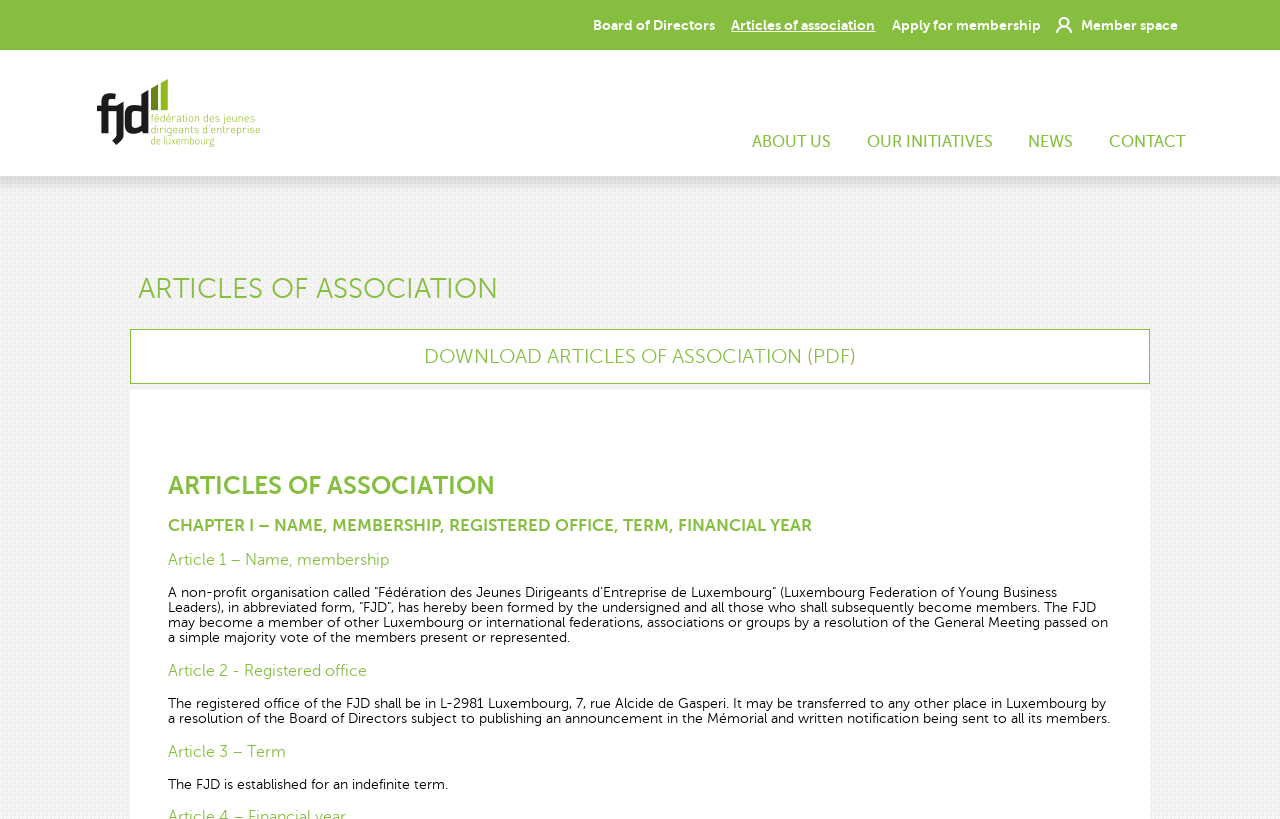Extract the bounding box of the UI element described as: "About us".

[0.575, 0.162, 0.662, 0.195]